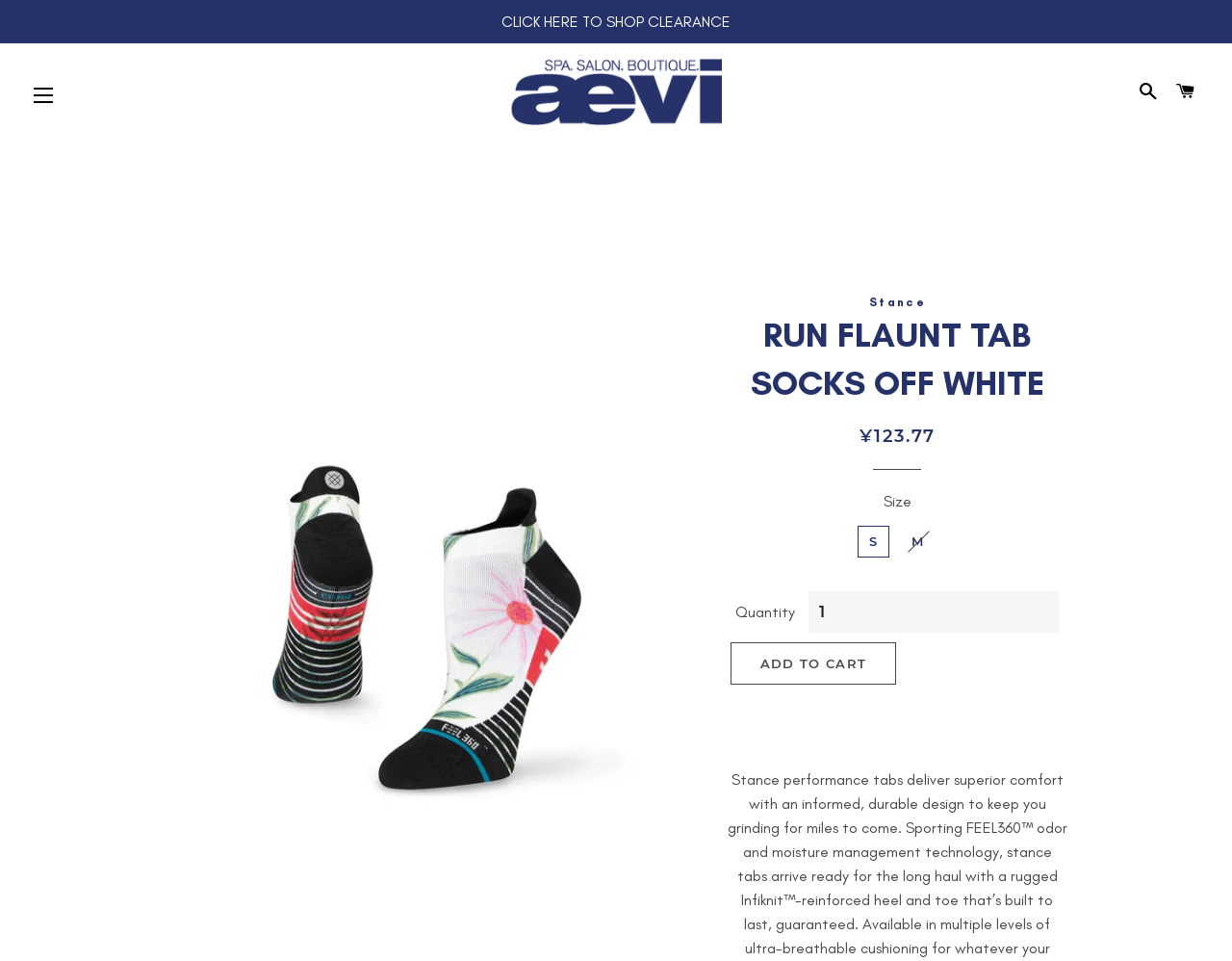For the given element description 0 Comments, determine the bounding box coordinates of the UI element. The coordinates should follow the format (top-left x, top-left y, bottom-right x, bottom-right y) and be within the range of 0 to 1.

None